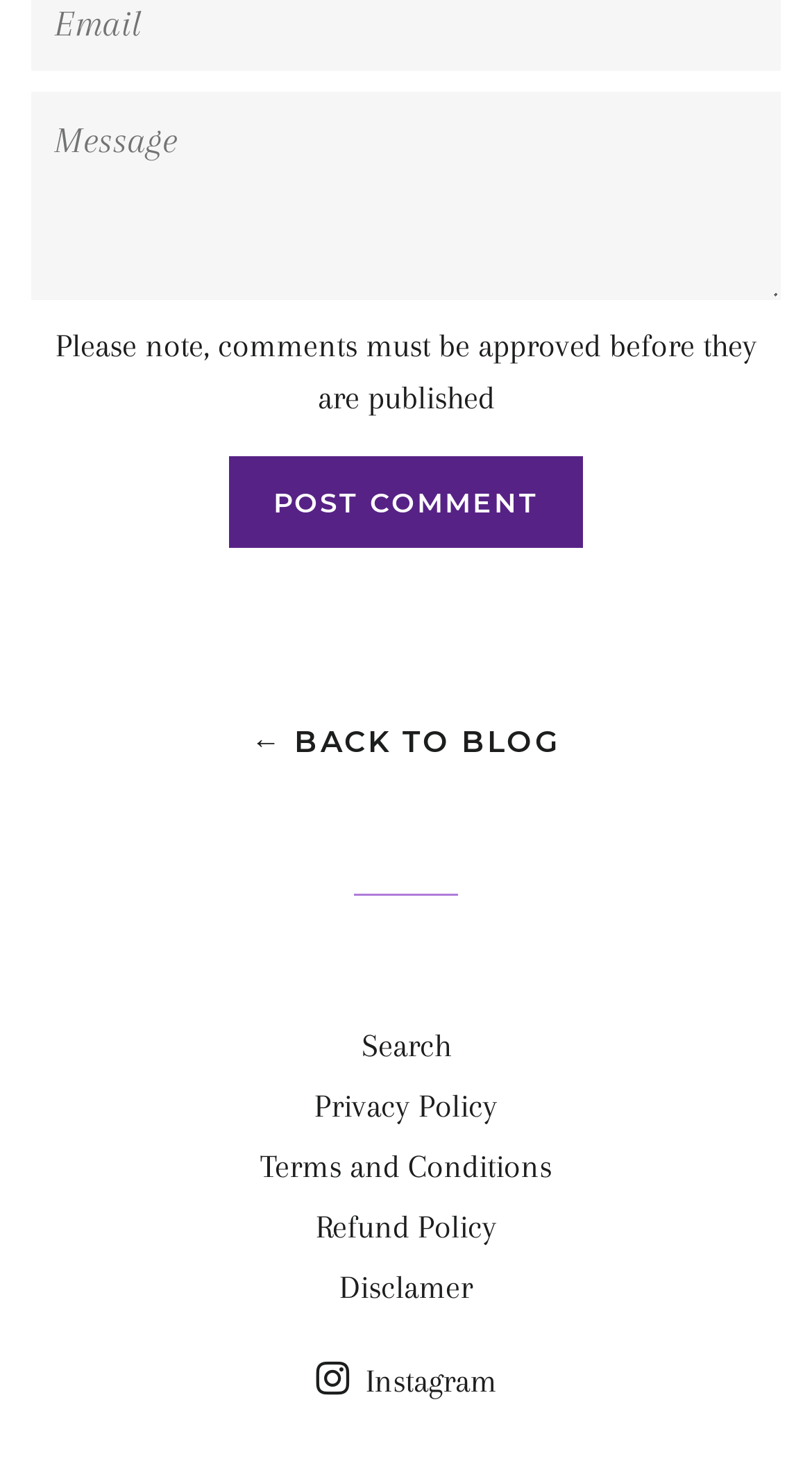Determine the bounding box coordinates of the clickable region to execute the instruction: "Go back to blog". The coordinates should be four float numbers between 0 and 1, denoted as [left, top, right, bottom].

[0.309, 0.495, 0.691, 0.521]